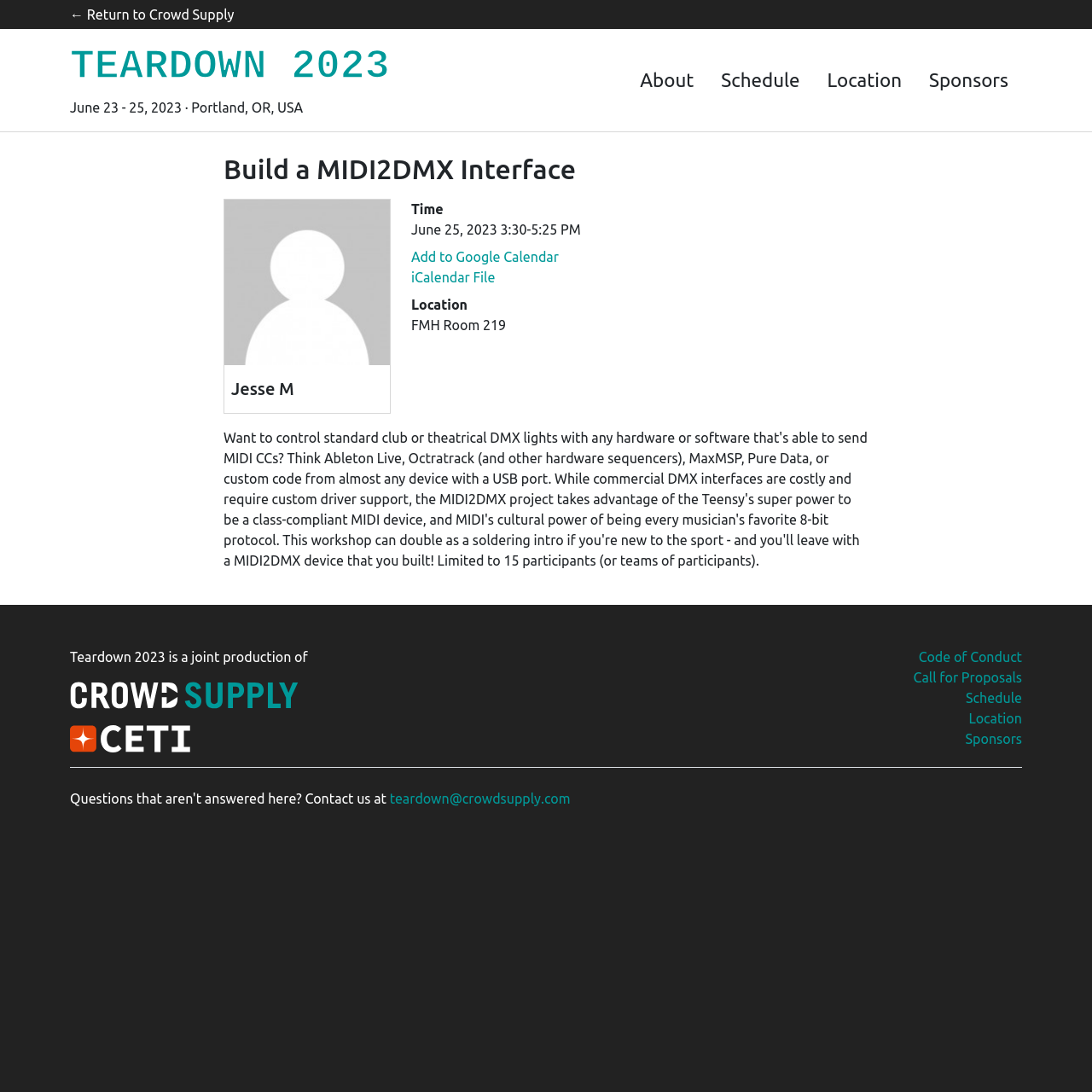Identify the bounding box coordinates of the region I need to click to complete this instruction: "contact the organizer".

[0.357, 0.724, 0.522, 0.738]